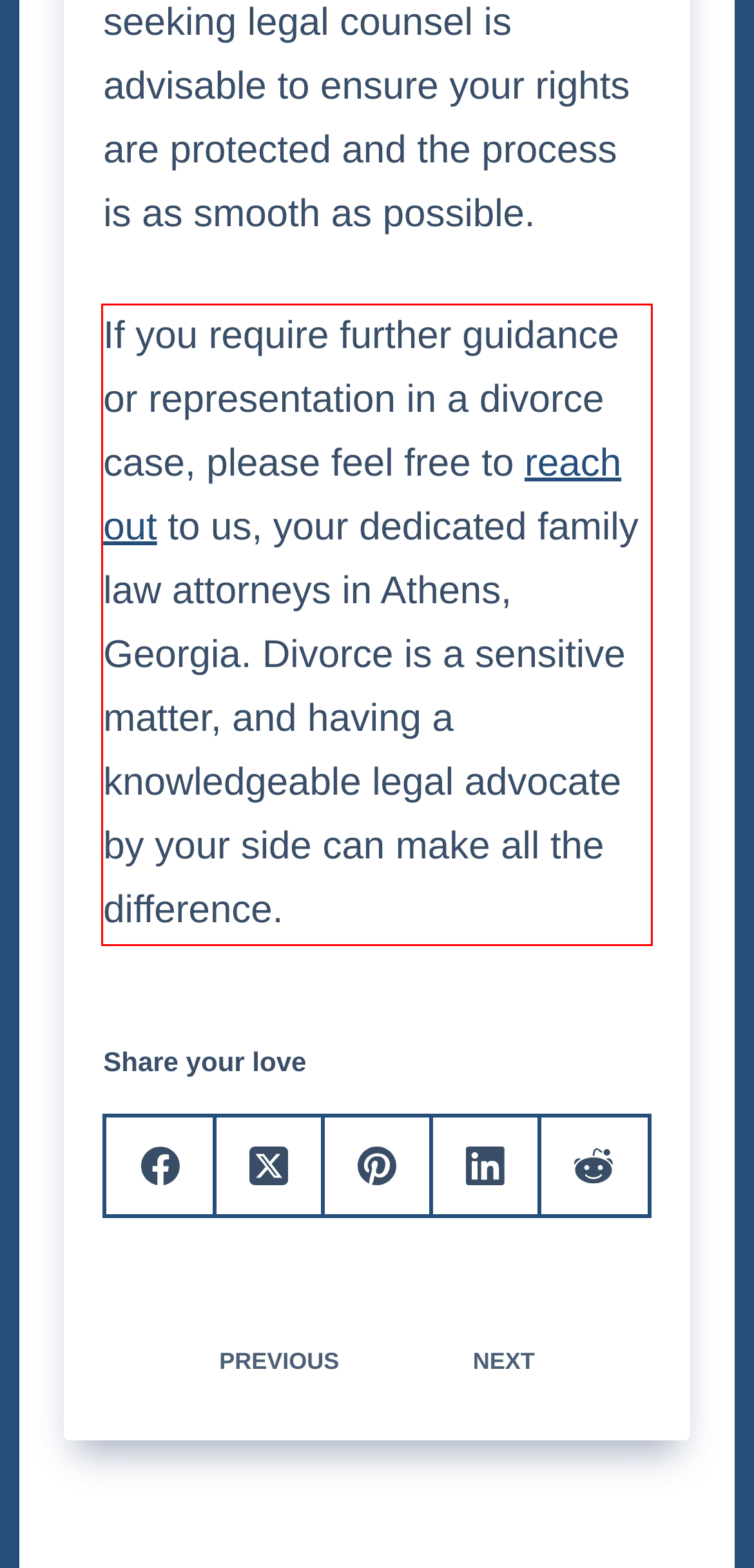There is a UI element on the webpage screenshot marked by a red bounding box. Extract and generate the text content from within this red box.

If you require further guidance or representation in a divorce case, please feel free to reach out to us, your dedicated family law attorneys in Athens, Georgia. Divorce is a sensitive matter, and having a knowledgeable legal advocate by your side can make all the difference.